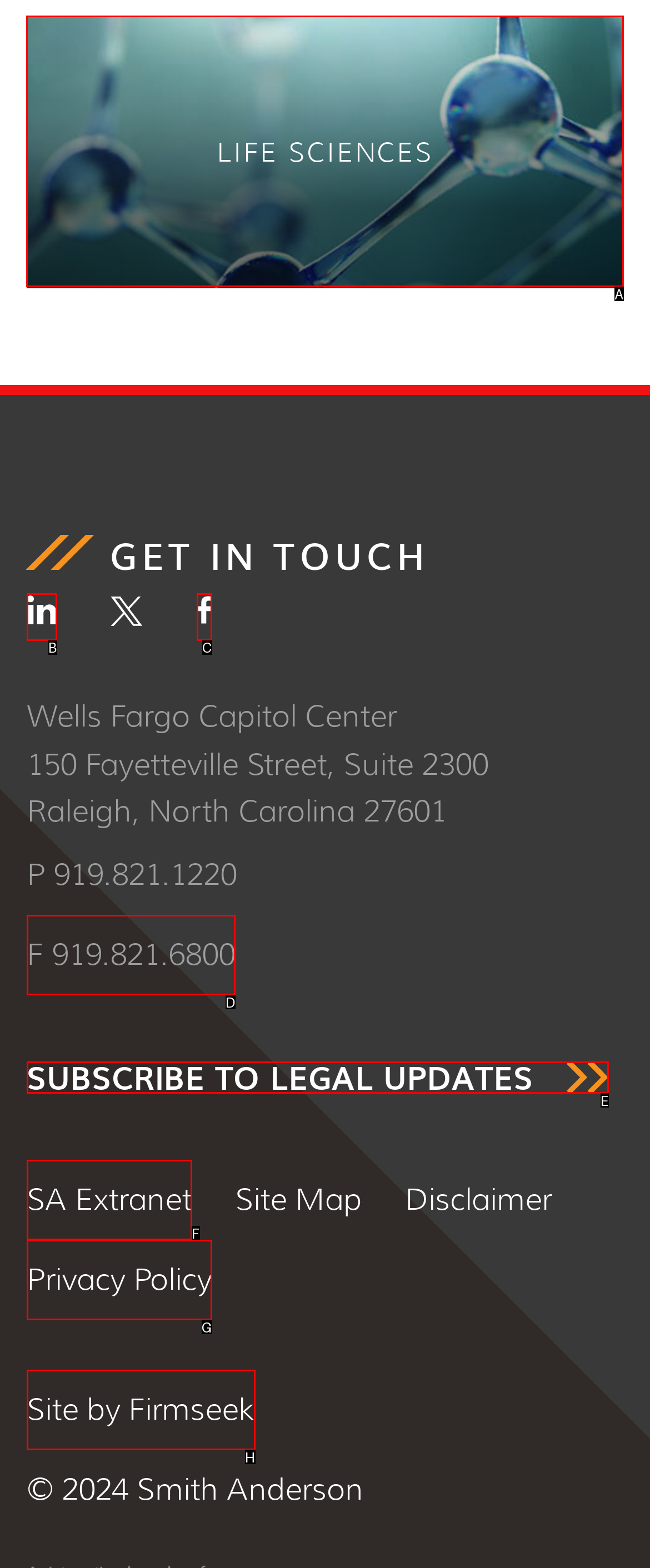Indicate the HTML element to be clicked to accomplish this task: Click on LIFE SCIENCES Respond using the letter of the correct option.

A